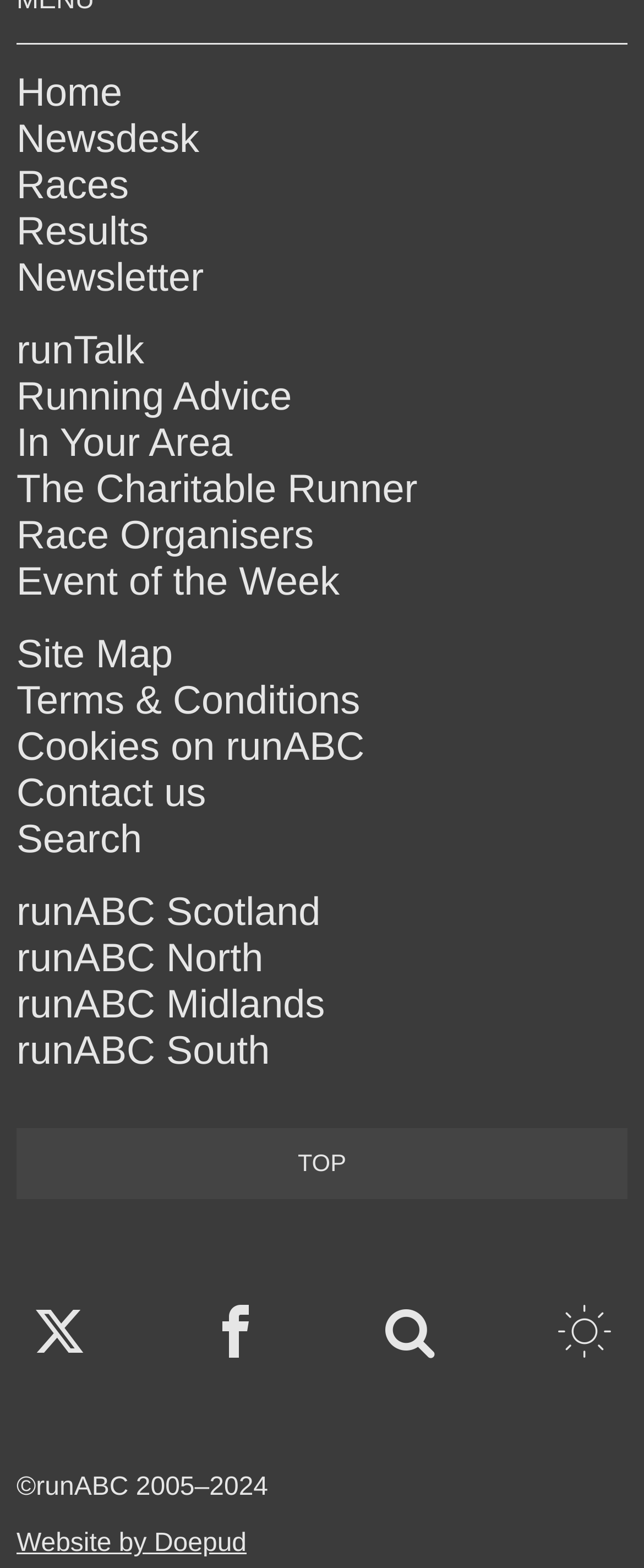Determine the bounding box coordinates of the section I need to click to execute the following instruction: "search for something". Provide the coordinates as four float numbers between 0 and 1, i.e., [left, top, right, bottom].

[0.026, 0.522, 0.221, 0.55]